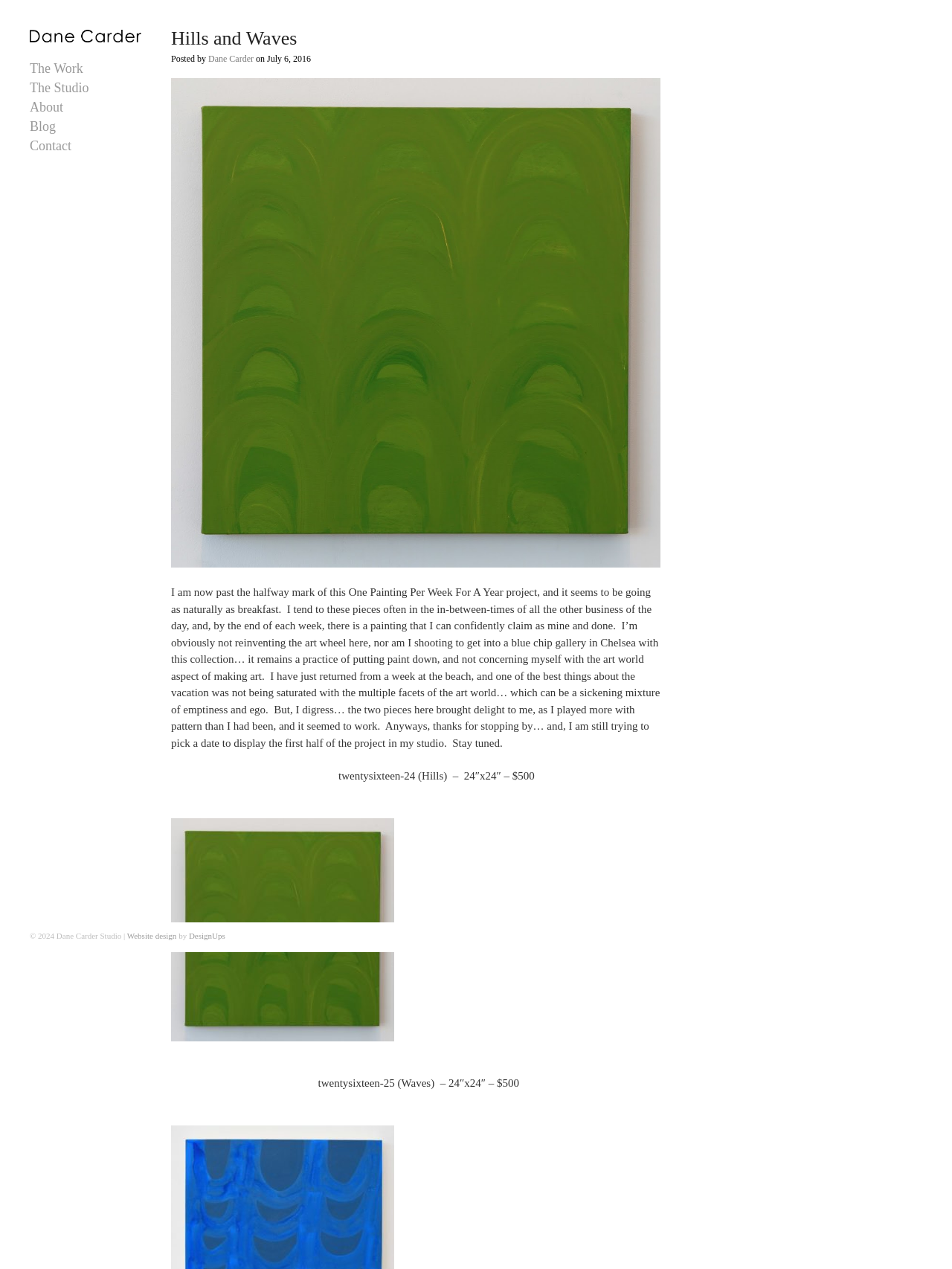Show the bounding box coordinates for the HTML element described as: "Dane Carder".

[0.219, 0.042, 0.266, 0.05]